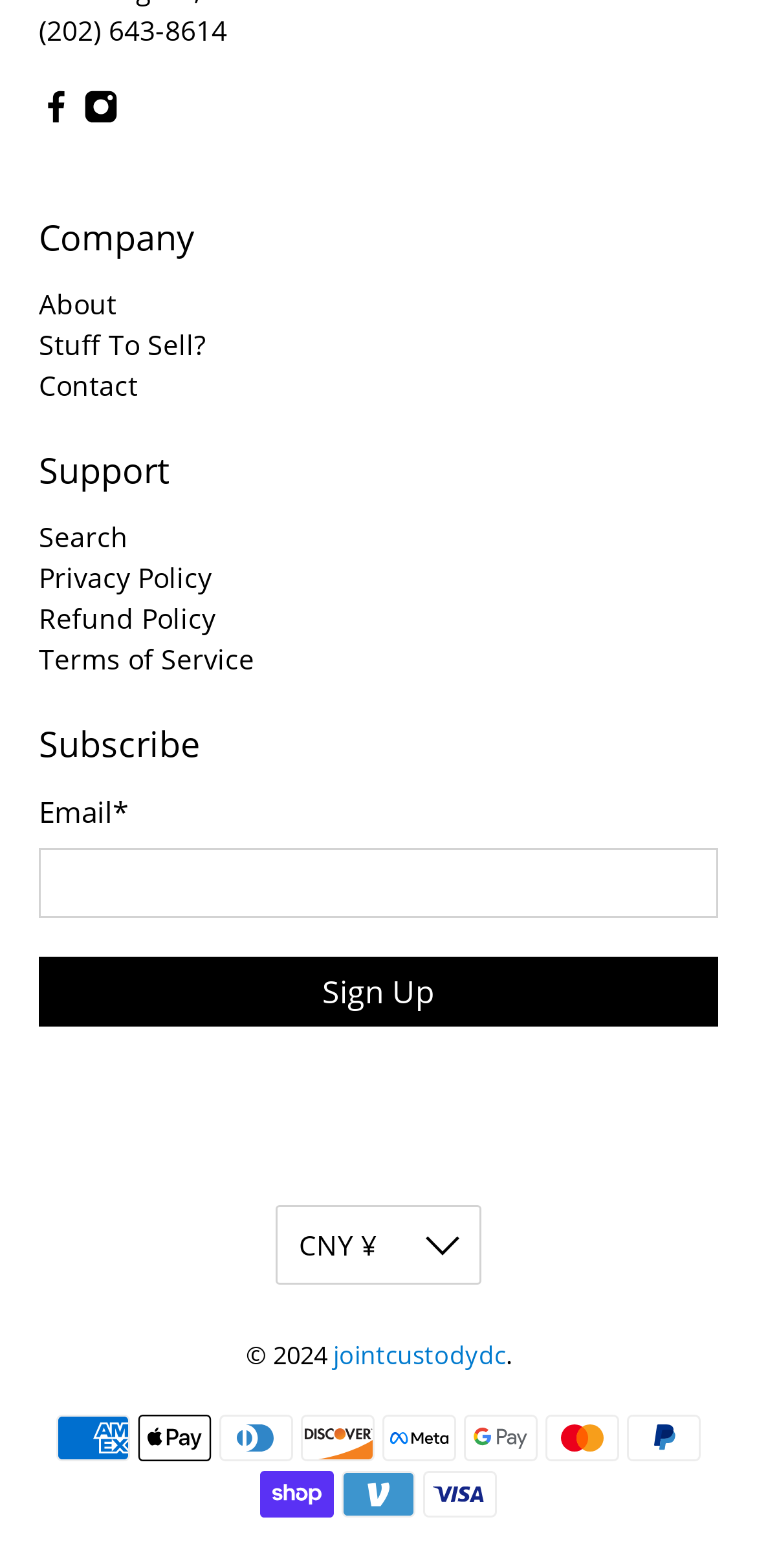What is the purpose of the textbox?
Refer to the image and provide a detailed answer to the question.

The textbox with ID 693 is required and has a label 'Email' next to it, suggesting that it is used for email subscription, and is accompanied by a 'Sign Up' button with ID 694.